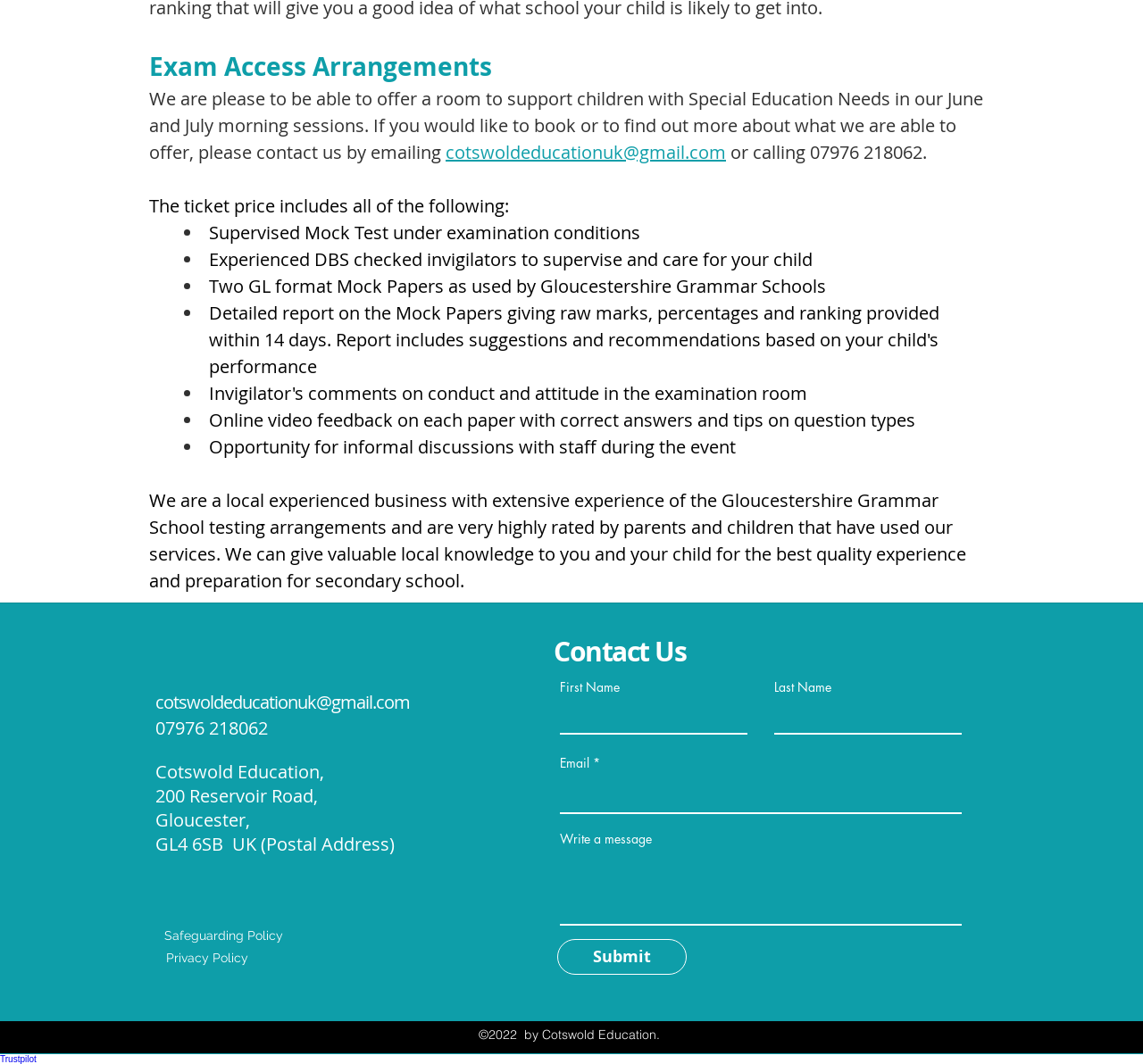Show the bounding box coordinates of the element that should be clicked to complete the task: "Click the 'walk through video' link".

[0.484, 0.584, 0.622, 0.607]